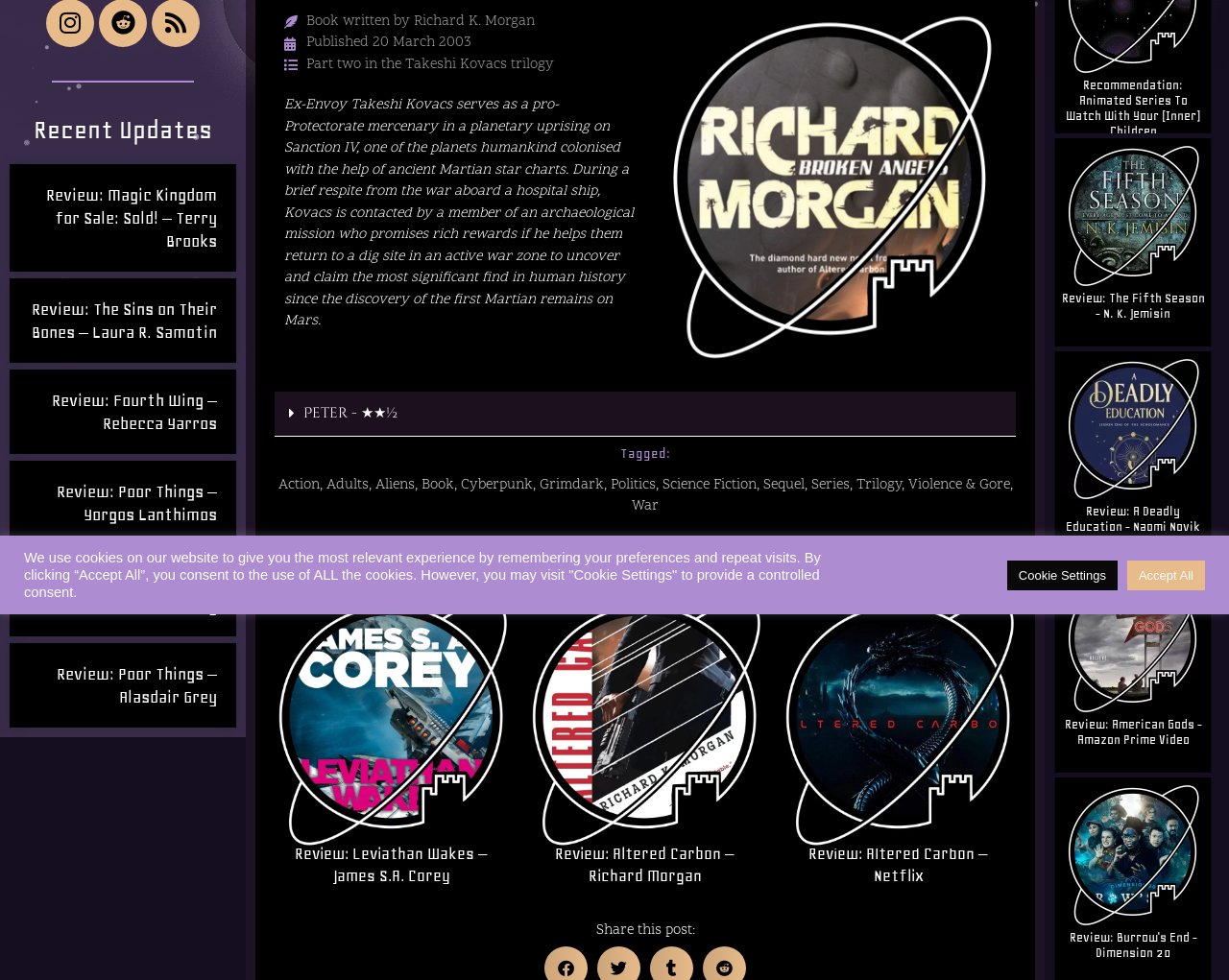Bounding box coordinates are specified in the format (top-left x, top-left y, bottom-right x, bottom-right y). All values are floating point numbers bounded between 0 and 1. Please provide the bounding box coordinate of the region this sentence describes: Violence & Gore

[0.739, 0.485, 0.821, 0.505]